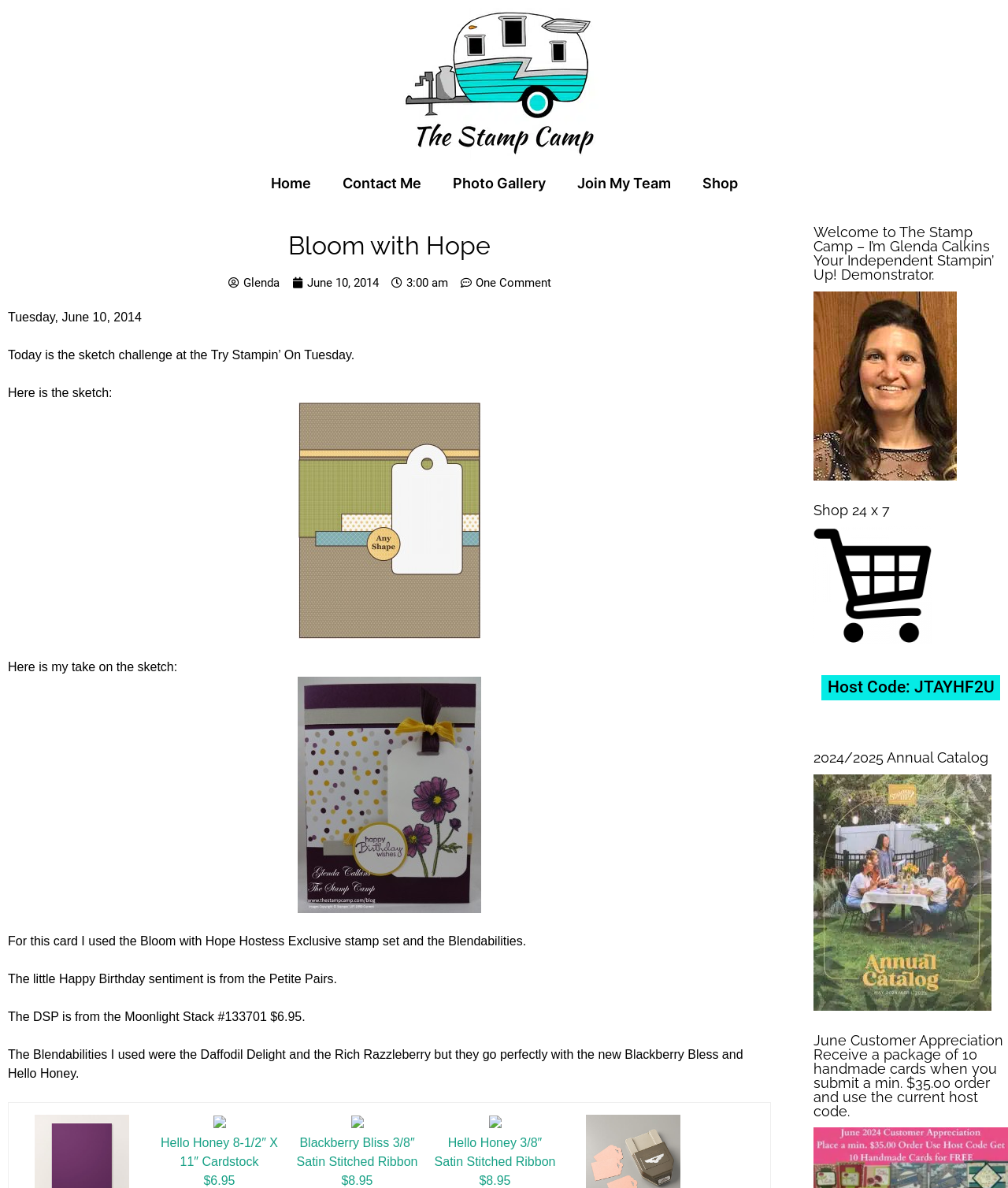Locate the bounding box coordinates of the element you need to click to accomplish the task described by this instruction: "Go to the 'Shop' page".

[0.681, 0.139, 0.747, 0.17]